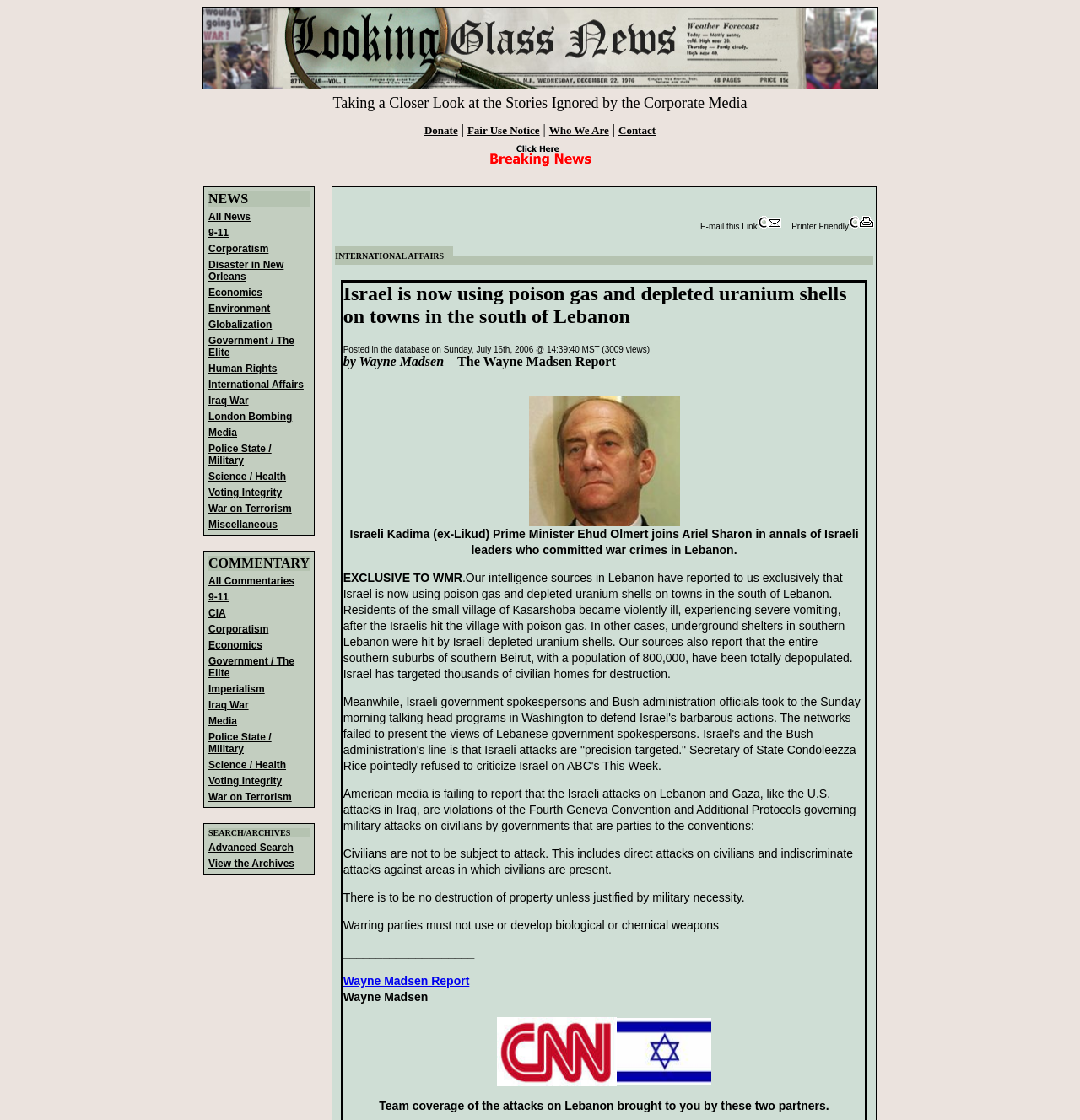Please respond to the question using a single word or phrase:
What is the title of the first news category?

NEWS